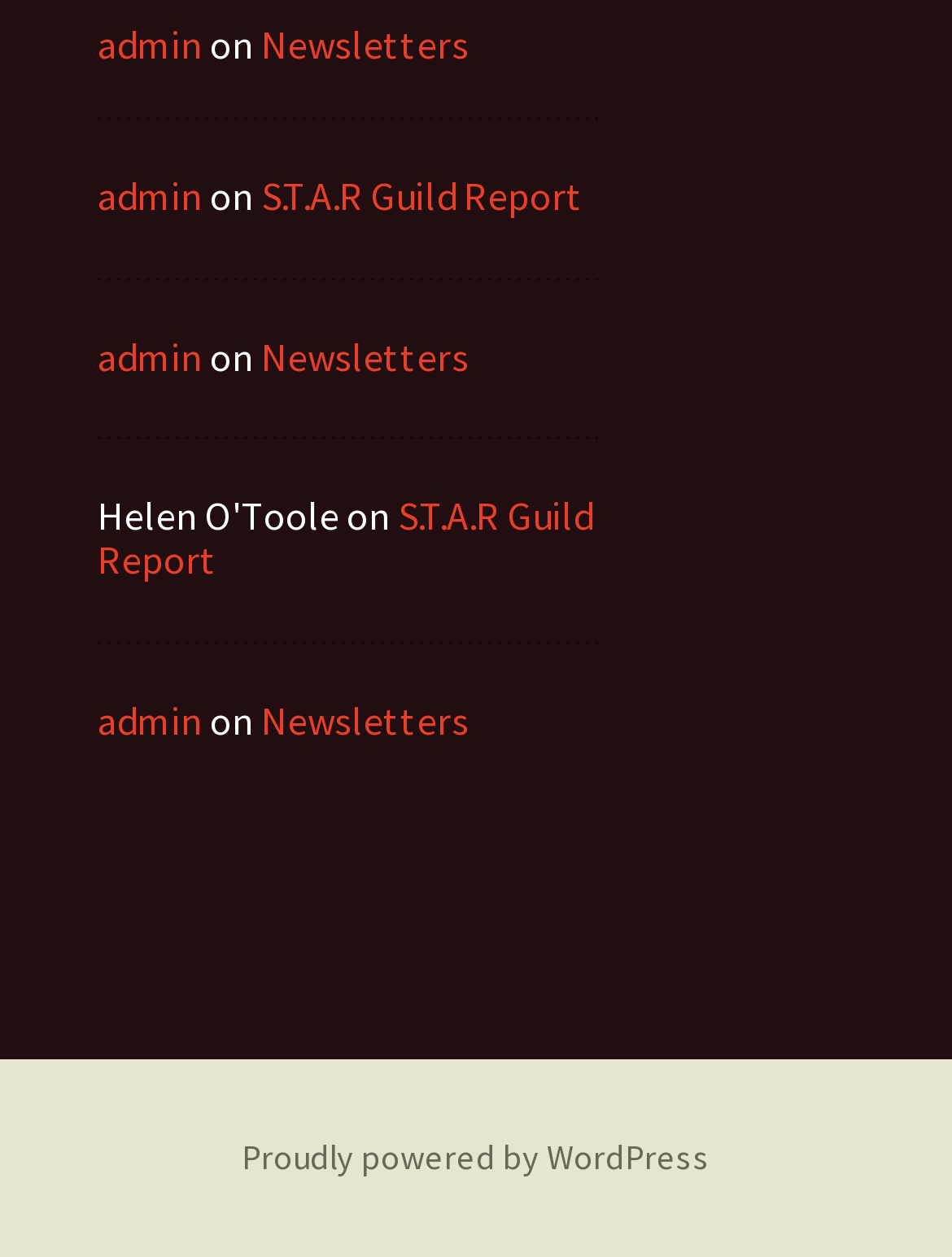Based on the element description "Proudly powered by WordPress", predict the bounding box coordinates of the UI element.

[0.254, 0.902, 0.746, 0.937]